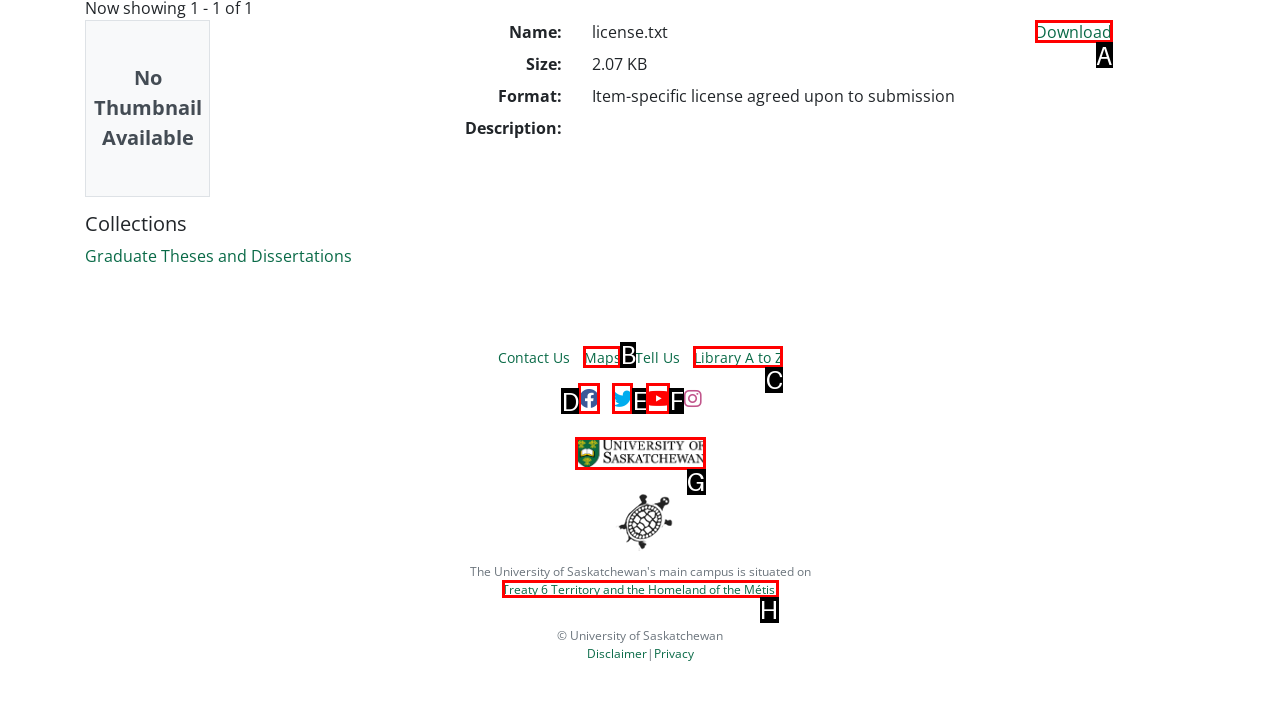Identify the appropriate choice to fulfill this task: Follow on Facebook
Respond with the letter corresponding to the correct option.

D